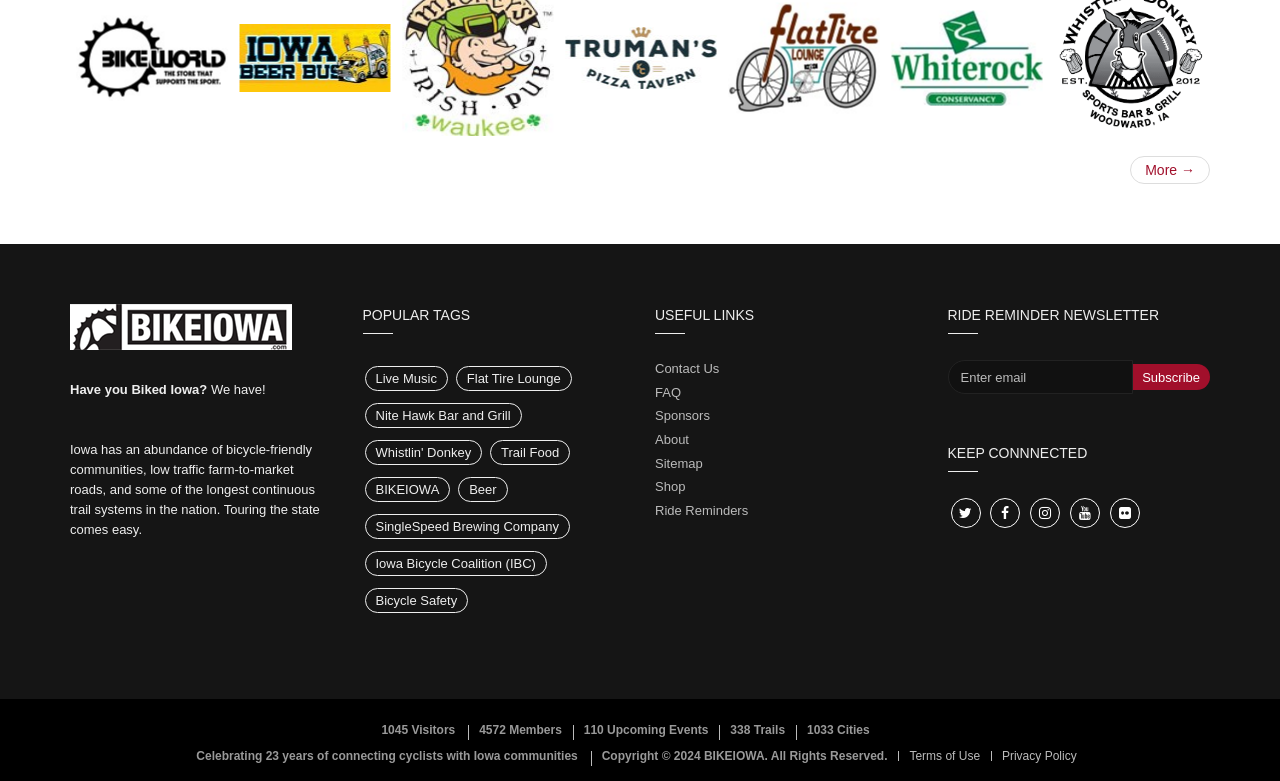Could you locate the bounding box coordinates for the section that should be clicked to accomplish this task: "Subscribe to the Ride Reminder Newsletter".

[0.885, 0.466, 0.945, 0.5]